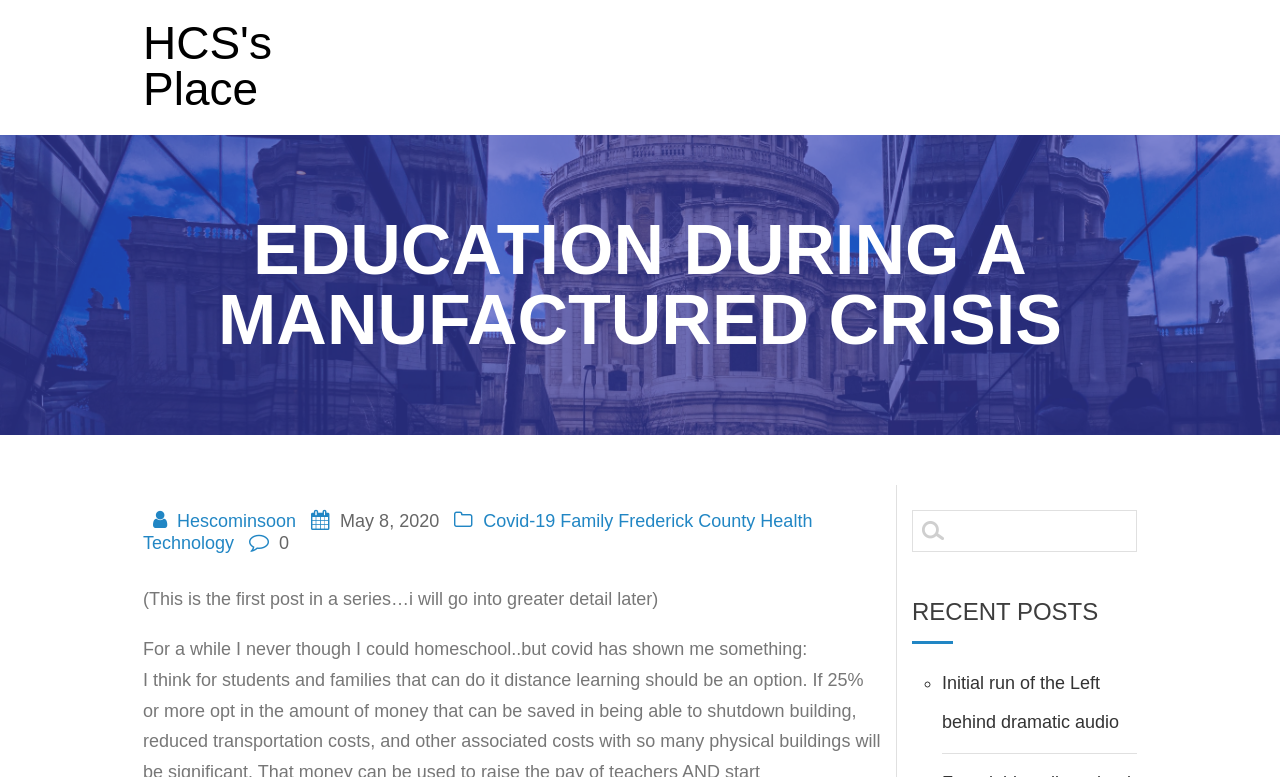How many links are there in the webpage?
Refer to the image and answer the question using a single word or phrase.

8